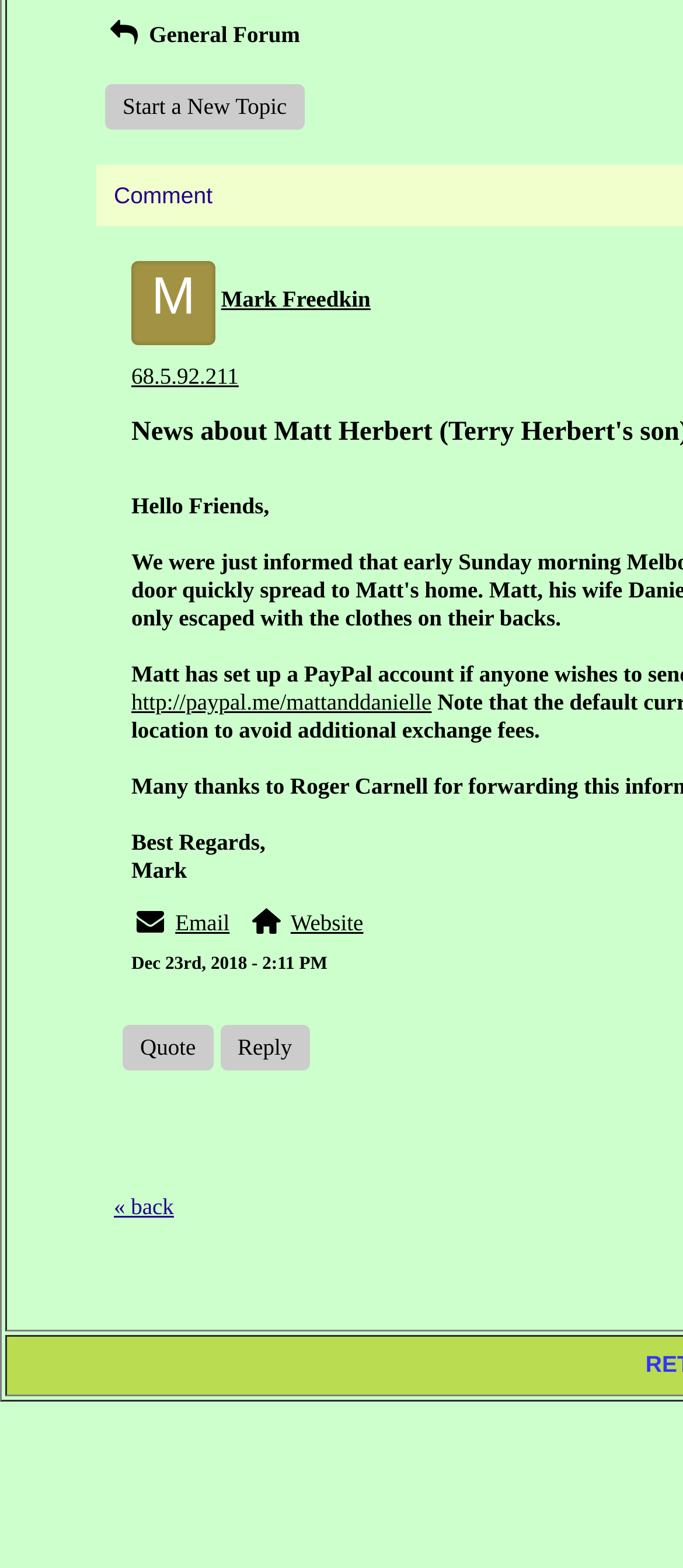Find and specify the bounding box coordinates that correspond to the clickable region for the instruction: "Go back to the previous page".

[0.167, 0.761, 0.255, 0.778]